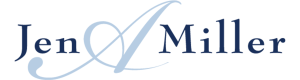Detail the scene shown in the image extensively.

The image features the stylish logo of Jen A. Miller, showcasing a sophisticated design that blends elegant typography with a whimsical flair. The name "Jen A. Miller" is prominently displayed, emphasizing the personal brand of the writer and freelancer. The artistic choice of fonts and subtle color gradient adds a modern touch, reflecting creativity and professionalism. This logo serves as a visual representation of Jen A. Miller's identity, associated with her updates and insights on freelancing and writing.